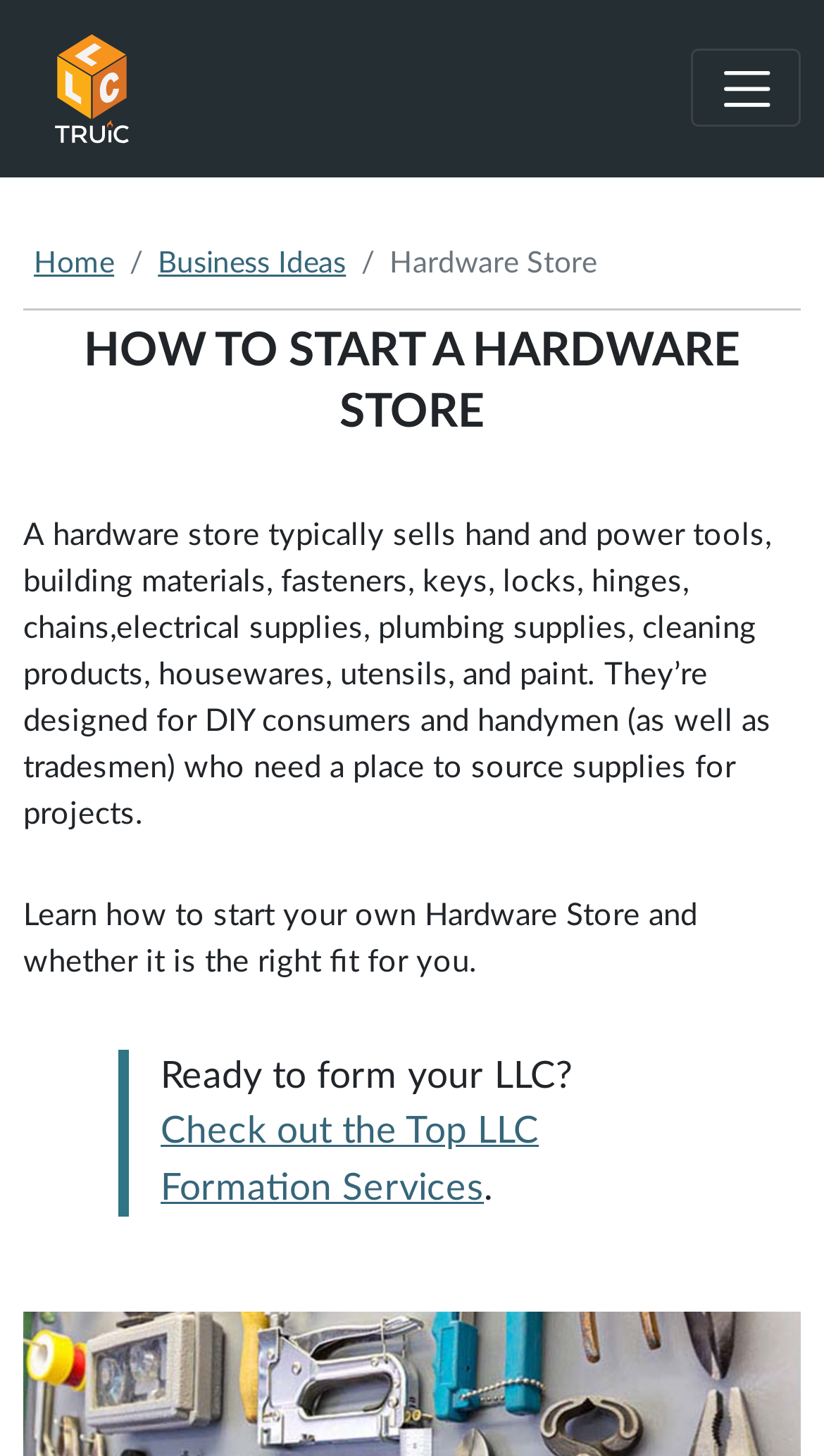Give a detailed explanation of the elements present on the webpage.

The webpage is about starting a hardware store business. At the top left, there is a logo of "How To Start An LLC" with a link to its website. On the top right, there is a toggle navigation button that controls the navigation bar. 

Below the logo, there is a navigation bar with three elements: a "Home" link, a "Business Ideas" link, and a "Hardware Store" static text, which indicates the current page. 

Under the navigation bar, there is a horizontal separator line. Below the separator, there is a large heading that reads "HOW TO START A HARDWARE STORE". 

Following the heading, there is a paragraph of text that describes what a hardware store typically sells. Below this paragraph, there is another paragraph that encourages the reader to learn how to start their own hardware store business. 

Further down, there is a blockquote section that stands out from the rest of the content. Inside the blockquote, there is a call-to-action text "Ready to form your LLC?" followed by a link to check out the top LLC formation services.